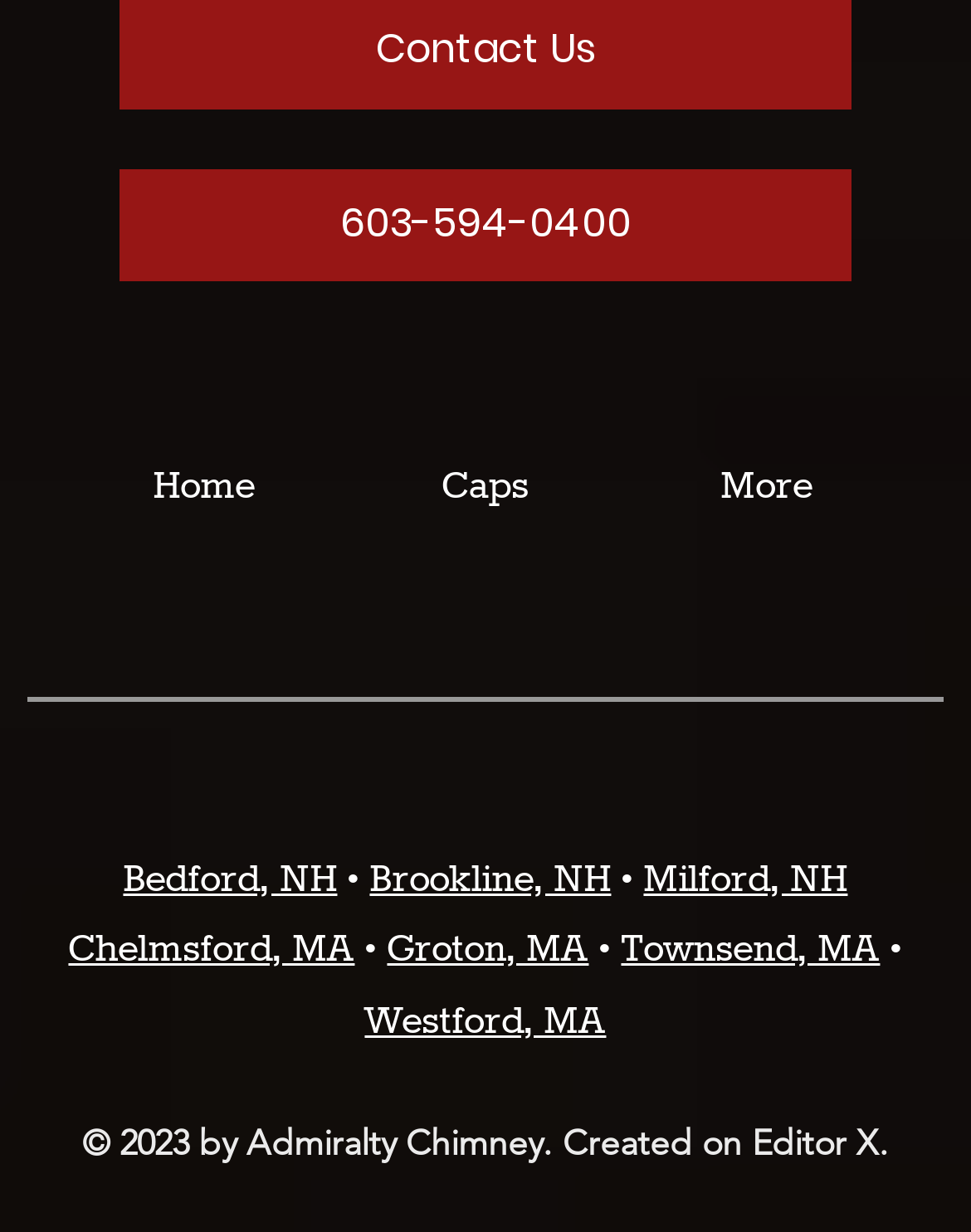What is the phone number on the top?
Answer the question with just one word or phrase using the image.

603-594-0400